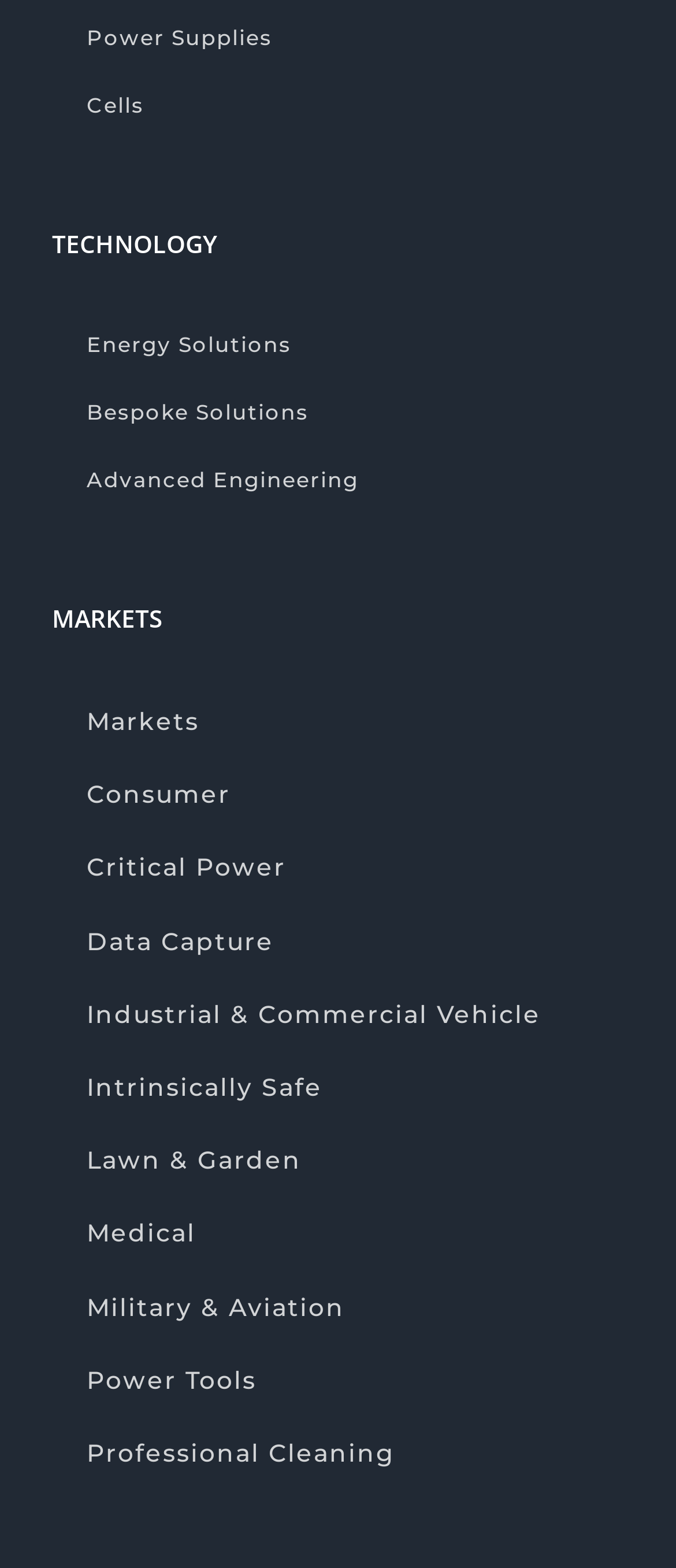Please identify the bounding box coordinates of the element's region that should be clicked to execute the following instruction: "View Energy Solutions". The bounding box coordinates must be four float numbers between 0 and 1, i.e., [left, top, right, bottom].

[0.077, 0.199, 0.921, 0.242]